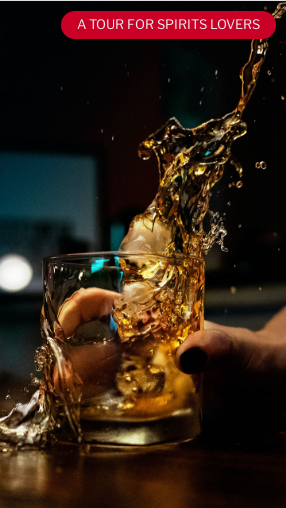Reply to the question below using a single word or brief phrase:
What is the atmosphere of the setting?

Dimly lit